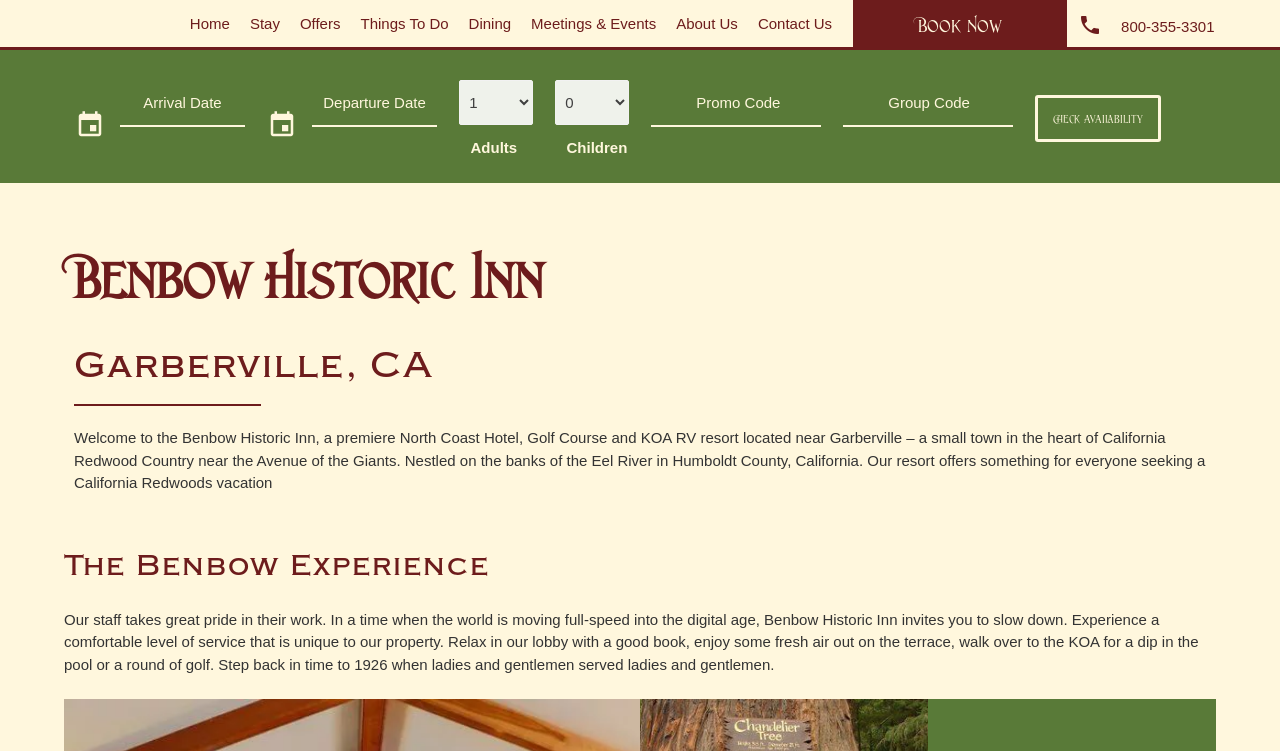Specify the bounding box coordinates of the element's region that should be clicked to achieve the following instruction: "Click the 'Book Now' link". The bounding box coordinates consist of four float numbers between 0 and 1, in the format [left, top, right, bottom].

[0.667, 0.0, 0.833, 0.067]